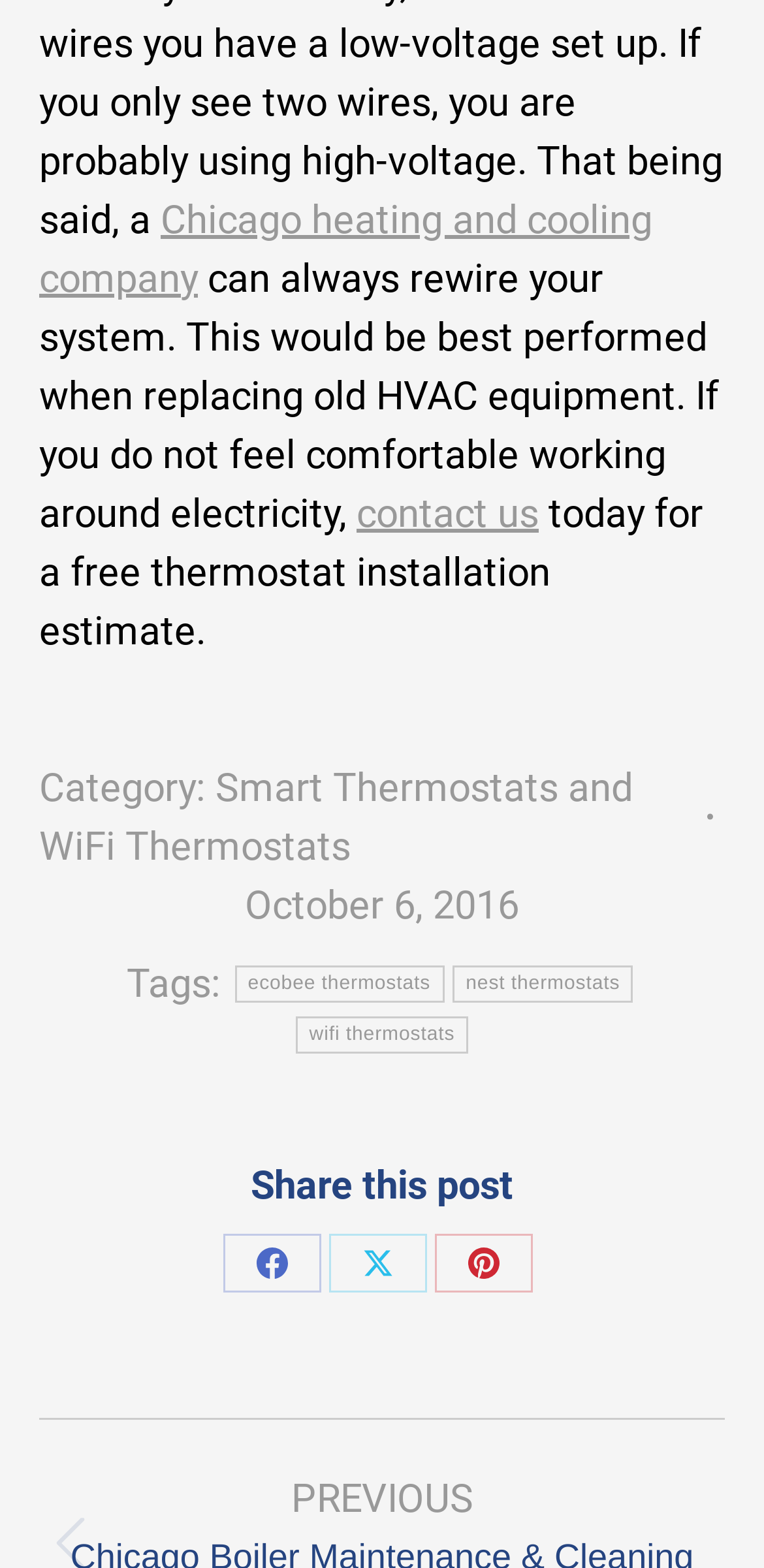Locate the bounding box coordinates of the element that should be clicked to execute the following instruction: "Click the link to read more about ecobee thermostats".

[0.306, 0.615, 0.581, 0.639]